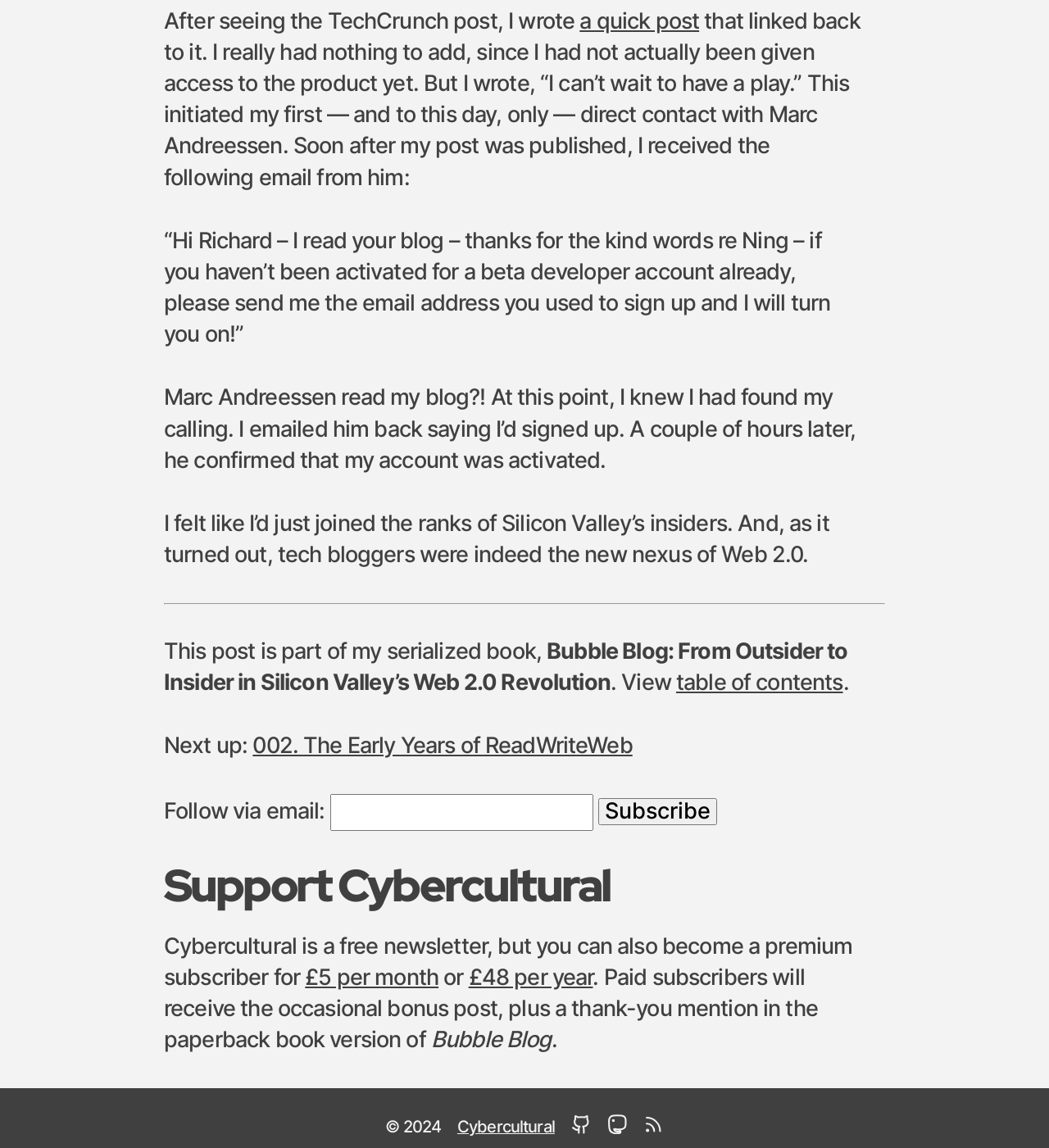Please find the bounding box coordinates of the clickable region needed to complete the following instruction: "Subscribe to the newsletter via email". The bounding box coordinates must consist of four float numbers between 0 and 1, i.e., [left, top, right, bottom].

[0.57, 0.696, 0.683, 0.719]